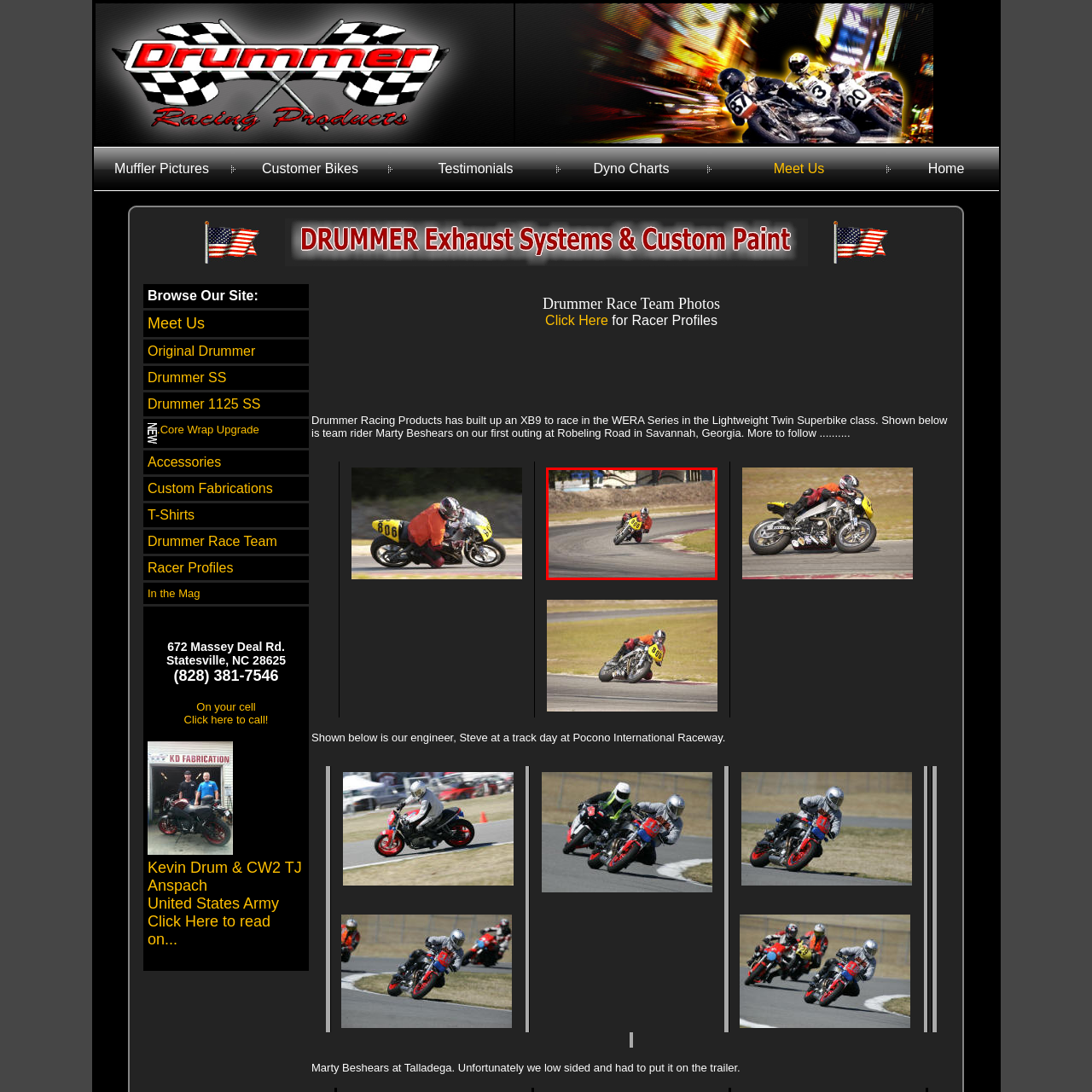Refer to the section enclosed in the red box, What is the number on the motorcycle? Please answer briefly with a single word or phrase.

88